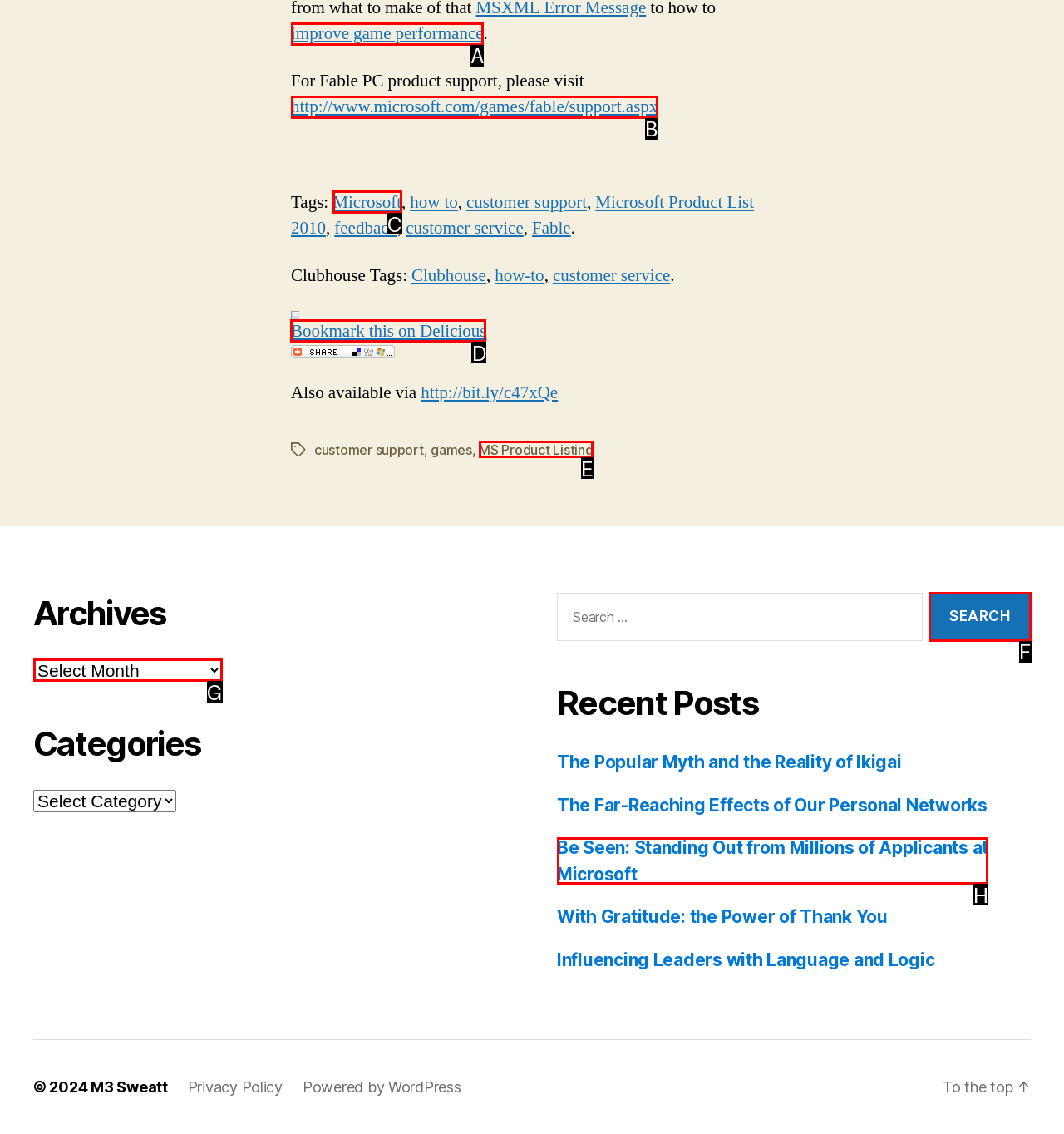Identify the correct UI element to click for the following task: check author Yamini Rathore Choose the option's letter based on the given choices.

None